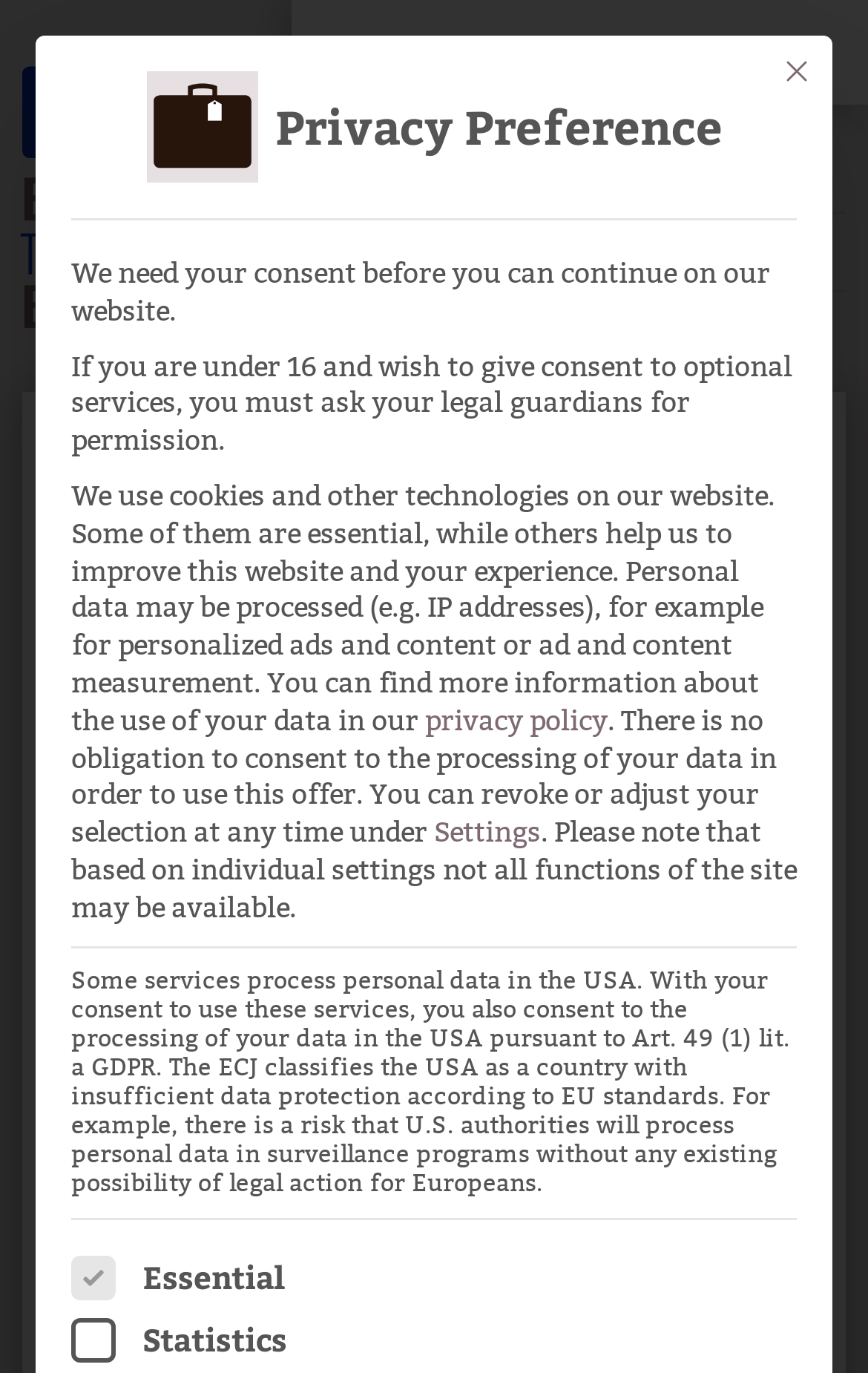Please identify the bounding box coordinates of the area that needs to be clicked to follow this instruction: "browse media".

None